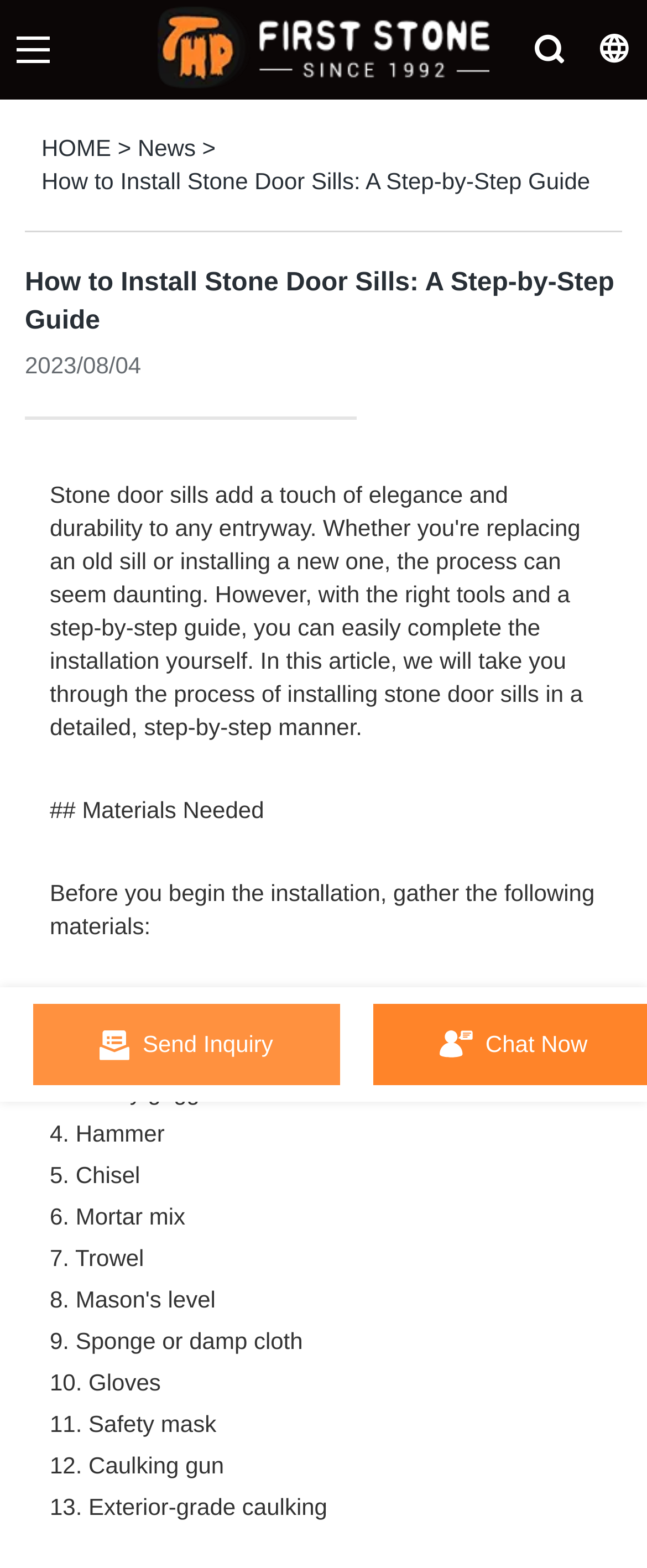Identify the main title of the webpage and generate its text content.

How to Install Stone Door Sills: A Step-by-Step Guide